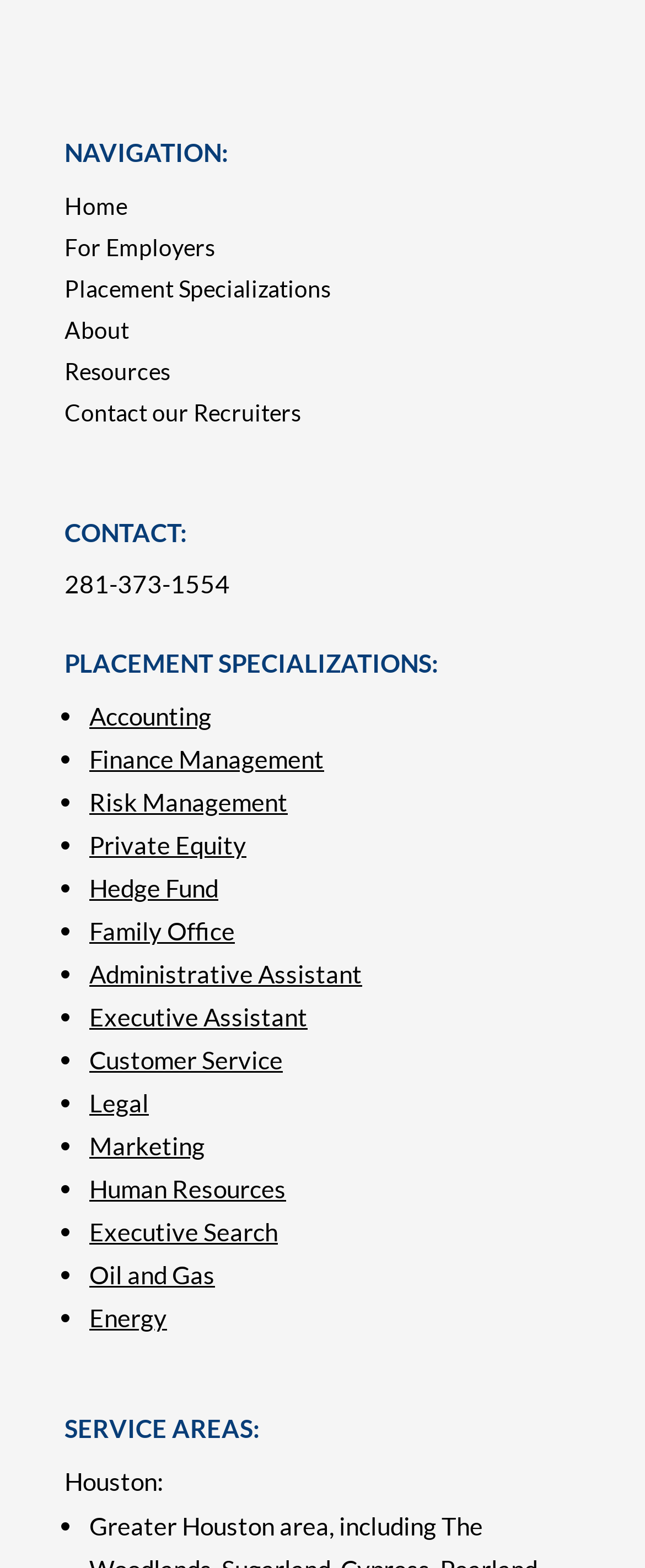What is the first placement specialization listed?
Please provide a detailed answer to the question.

I looked at the 'PLACEMENT SPECIALIZATIONS:' section, where I saw a list of links. The first link is 'Accounting', which is the first placement specialization listed.